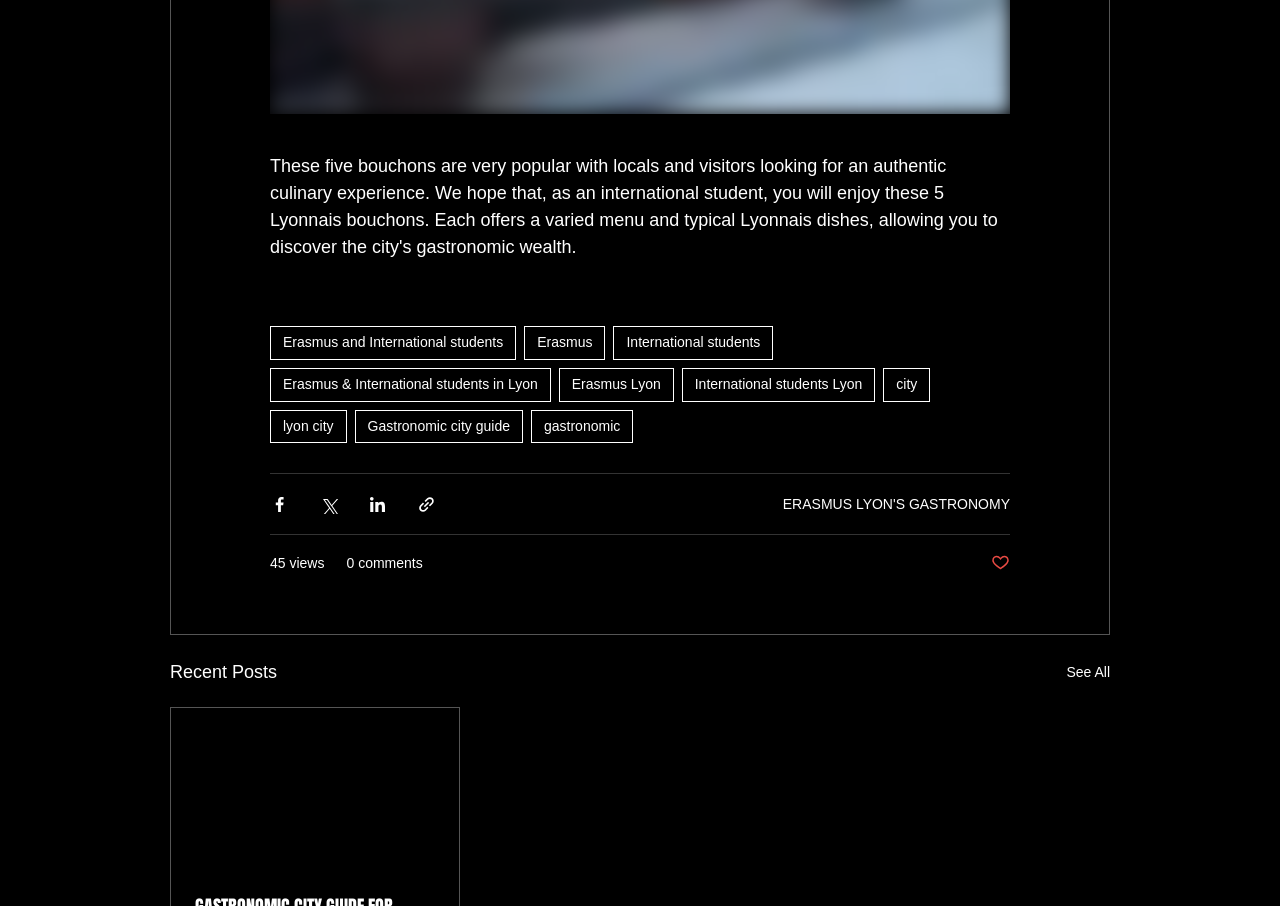Determine the bounding box coordinates of the area to click in order to meet this instruction: "Click on the link to Gastronomic city guide".

[0.277, 0.452, 0.409, 0.489]